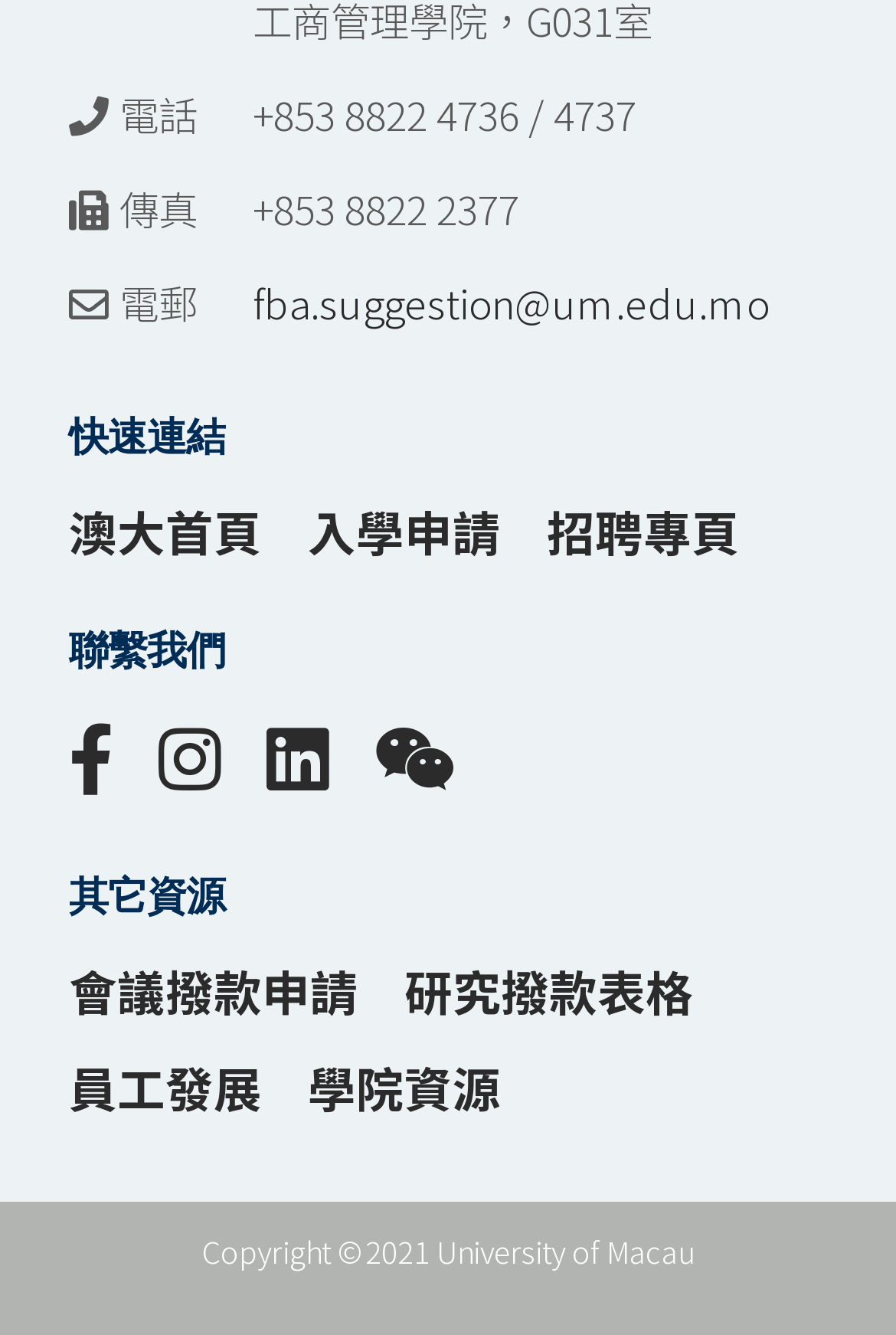What is the email address of the university?
Provide a detailed and well-explained answer to the question.

The email address of the university can be found in the '聯繫我們' section, where it is listed as a link 'fba.suggestion@um.edu.mo'.